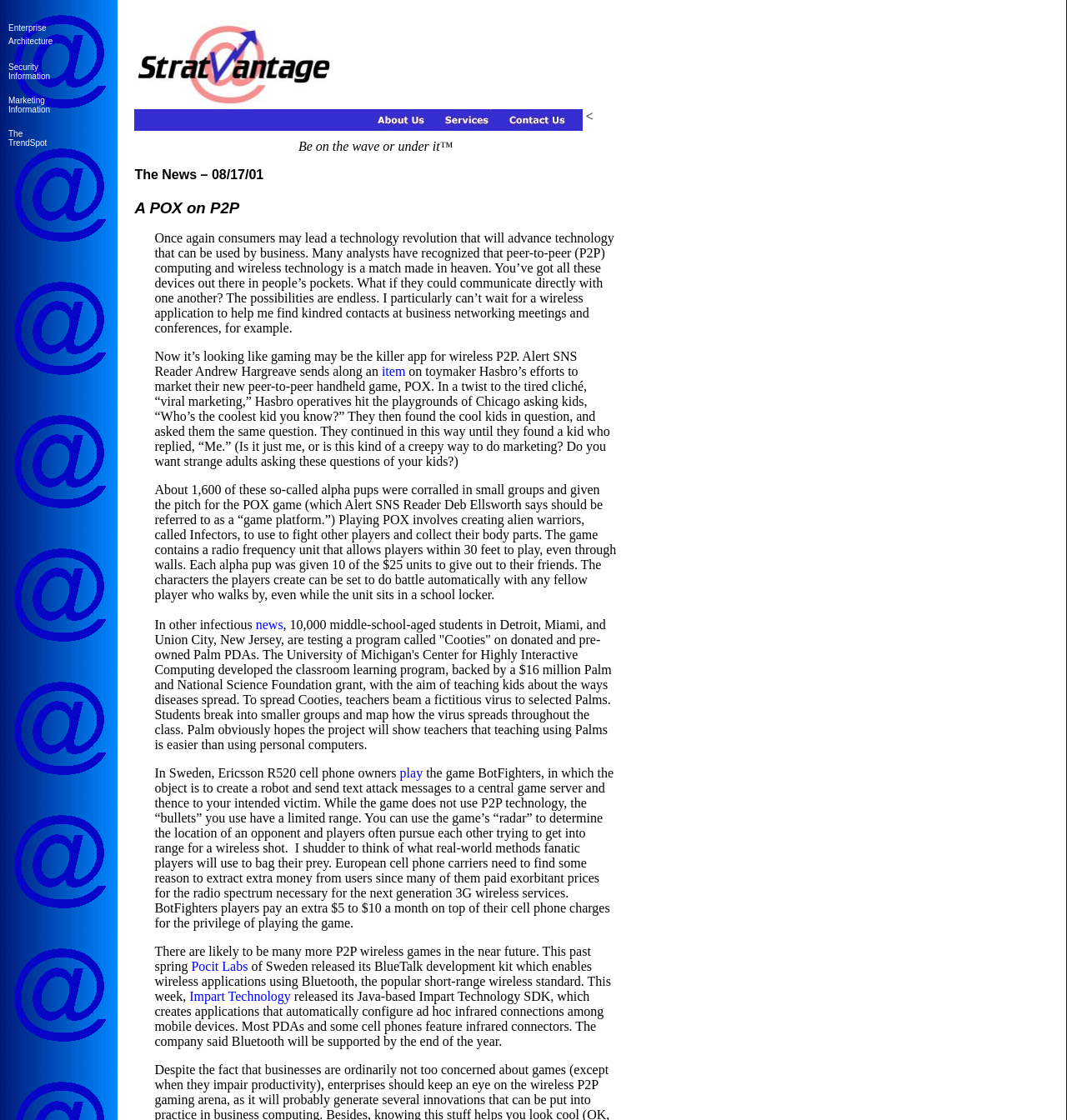Provide the bounding box coordinates for the UI element that is described as: "The TrendSpot".

[0.008, 0.112, 0.044, 0.132]